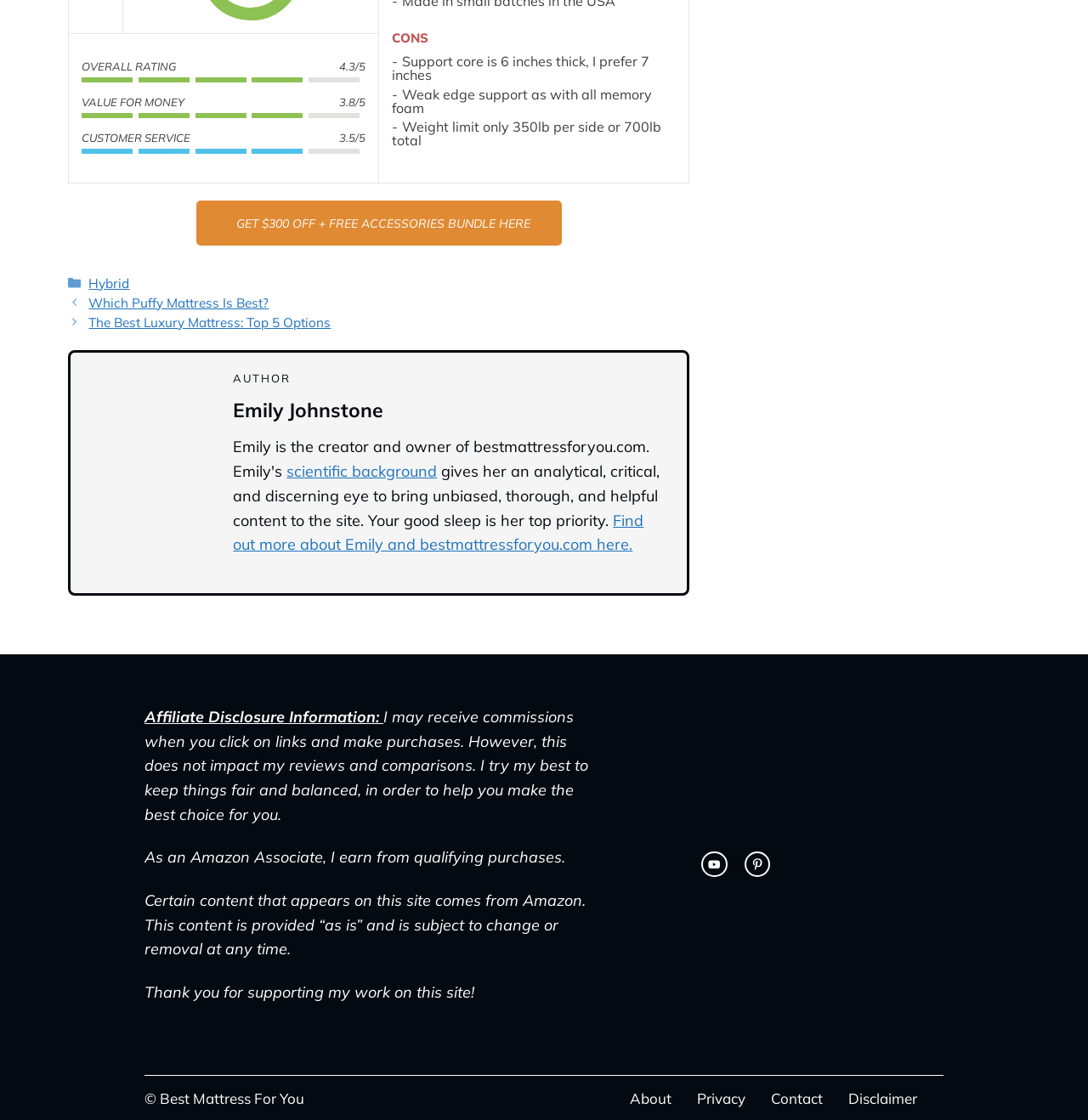Determine the bounding box coordinates of the region I should click to achieve the following instruction: "Learn about the author's scientific background". Ensure the bounding box coordinates are four float numbers between 0 and 1, i.e., [left, top, right, bottom].

[0.263, 0.412, 0.402, 0.429]